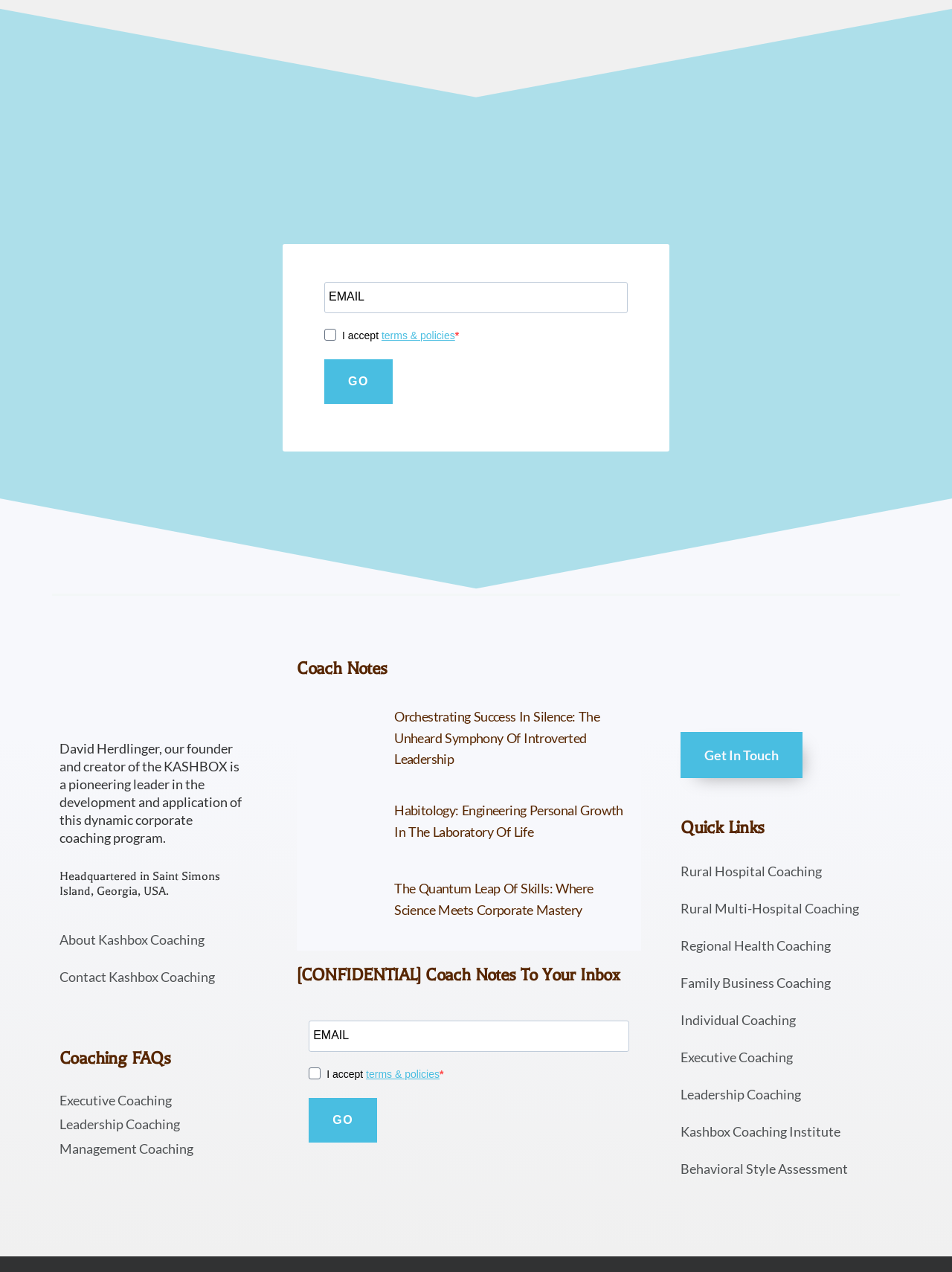Identify the bounding box for the described UI element: "alt="KASHBOX Coaching"".

[0.062, 0.518, 0.257, 0.556]